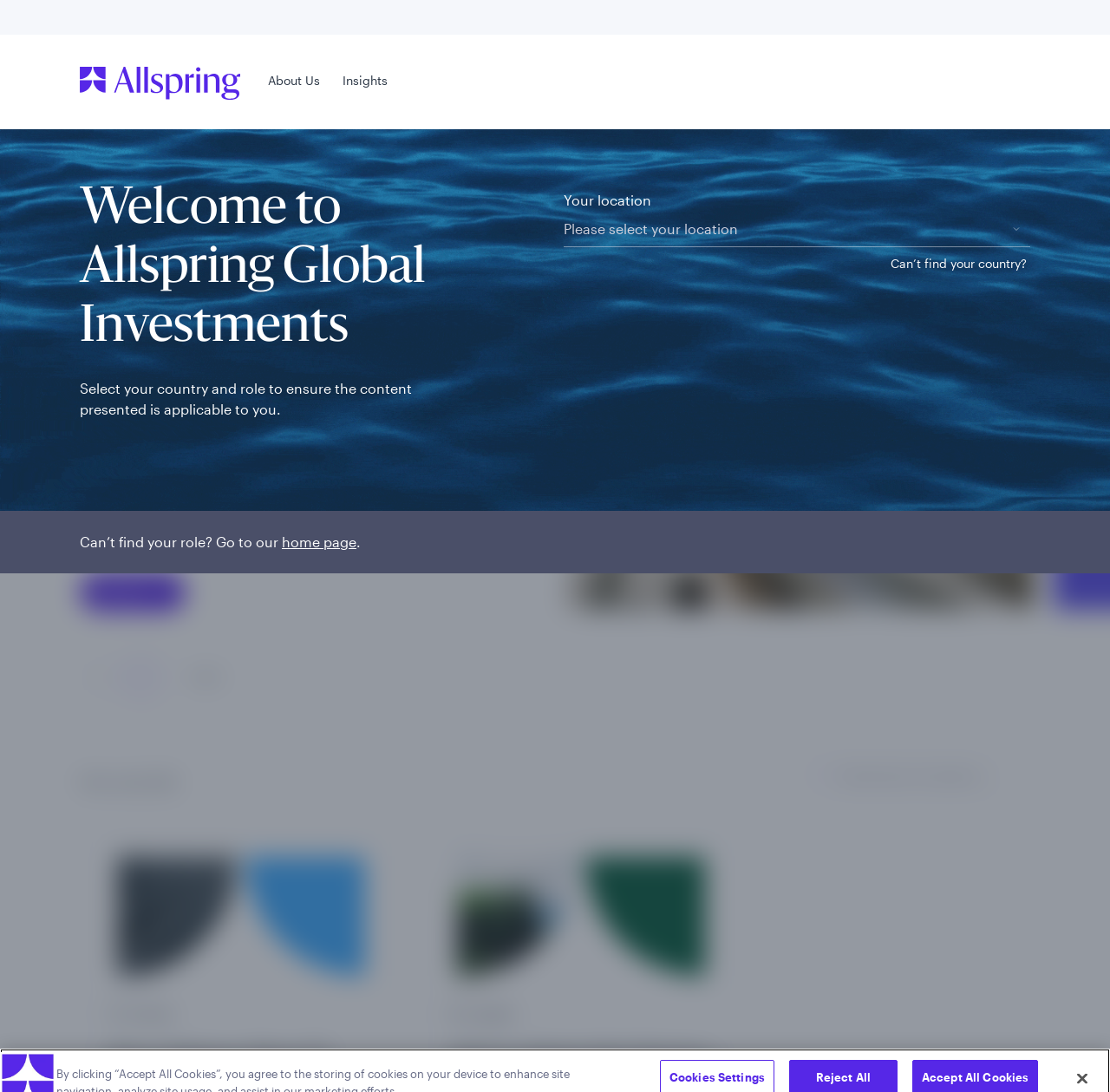Please determine the bounding box coordinates for the UI element described as: "Please select your location".

[0.508, 0.194, 0.928, 0.226]